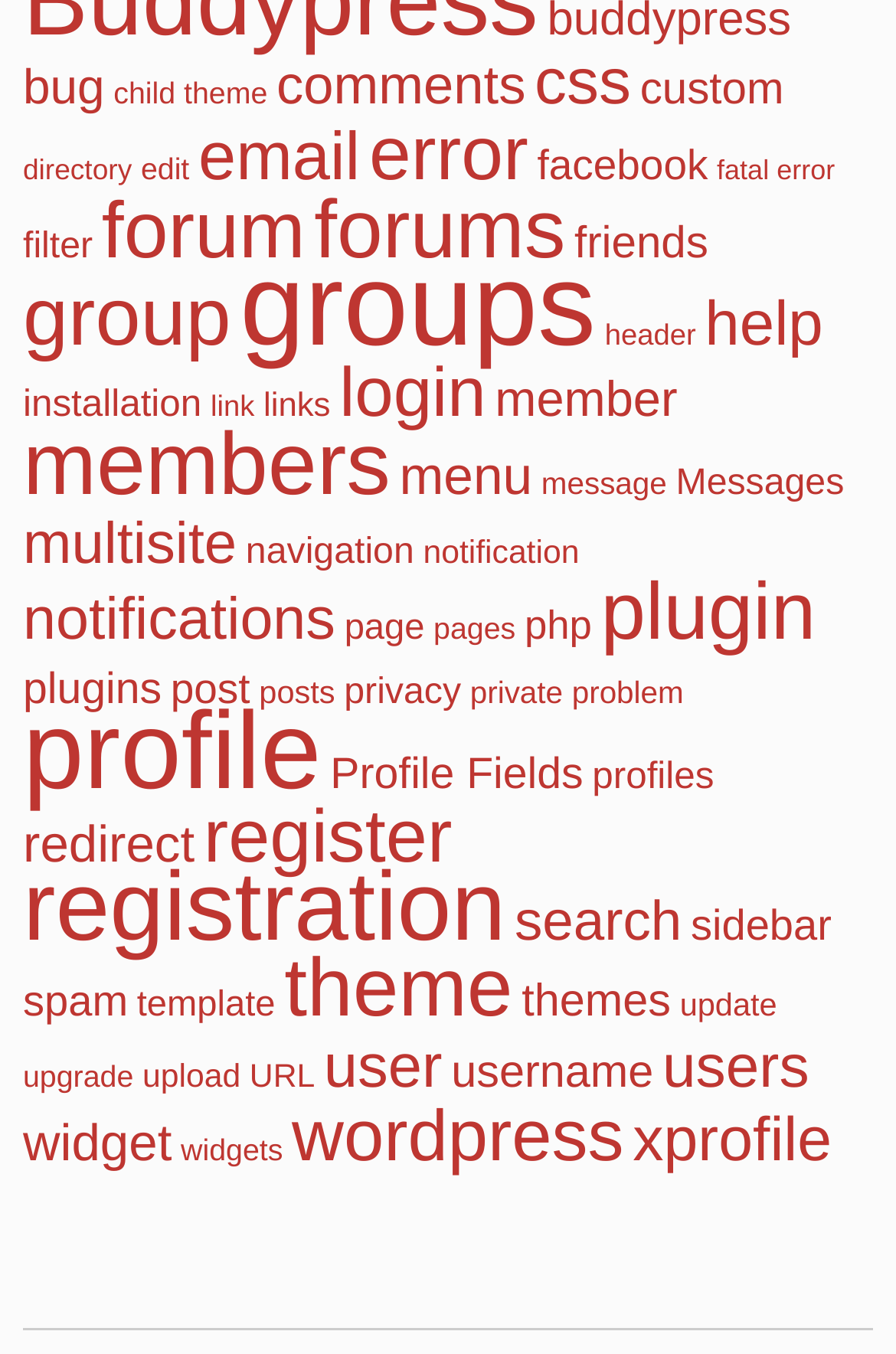How many topics are related to 'users'?
Please provide a full and detailed response to the question.

I found the links with the texts 'user', 'username', and 'users', and counted them as three topics related to 'users'.